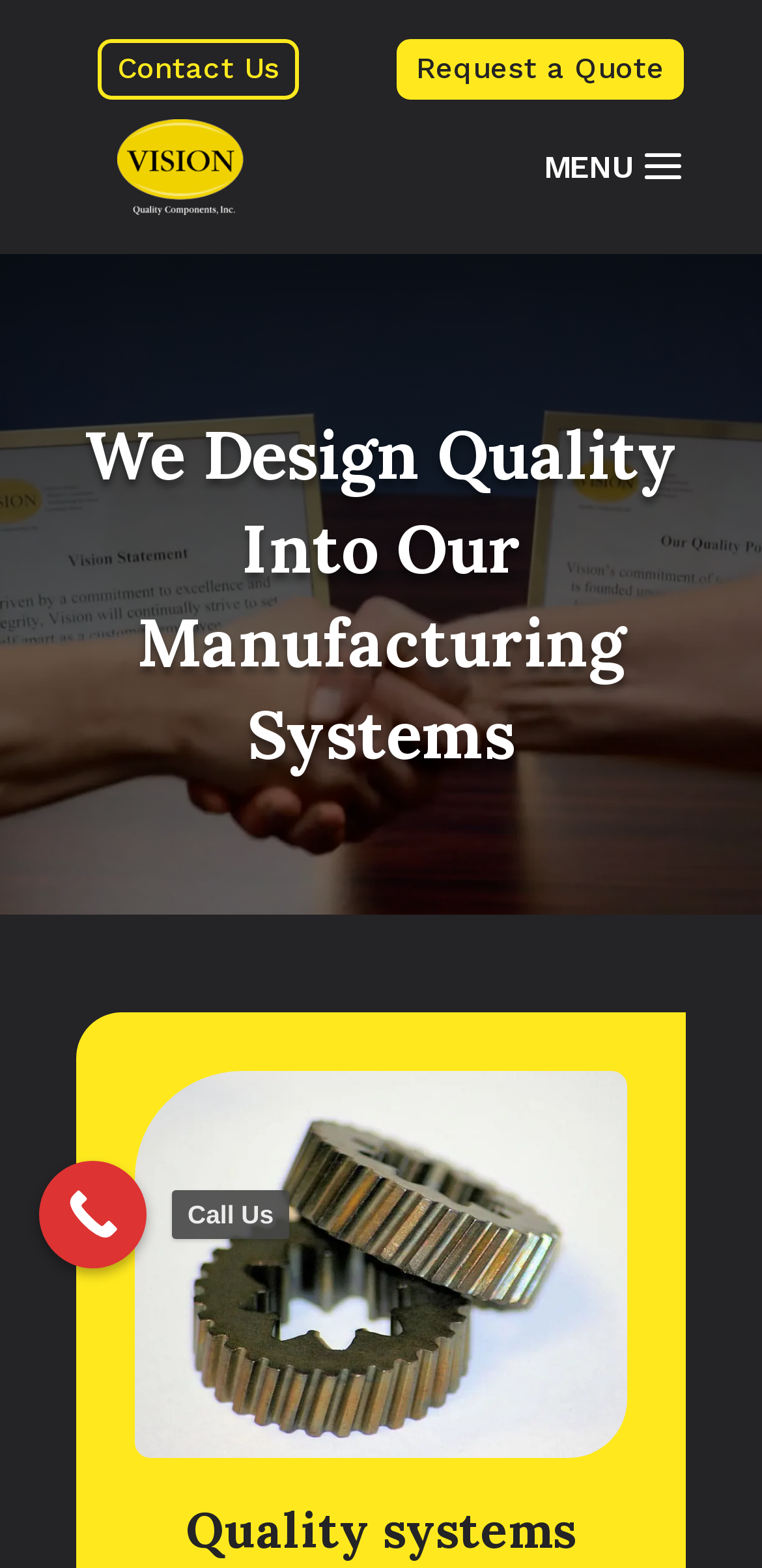Determine and generate the text content of the webpage's headline.

We Design Quality Into Our Manufacturing Systems